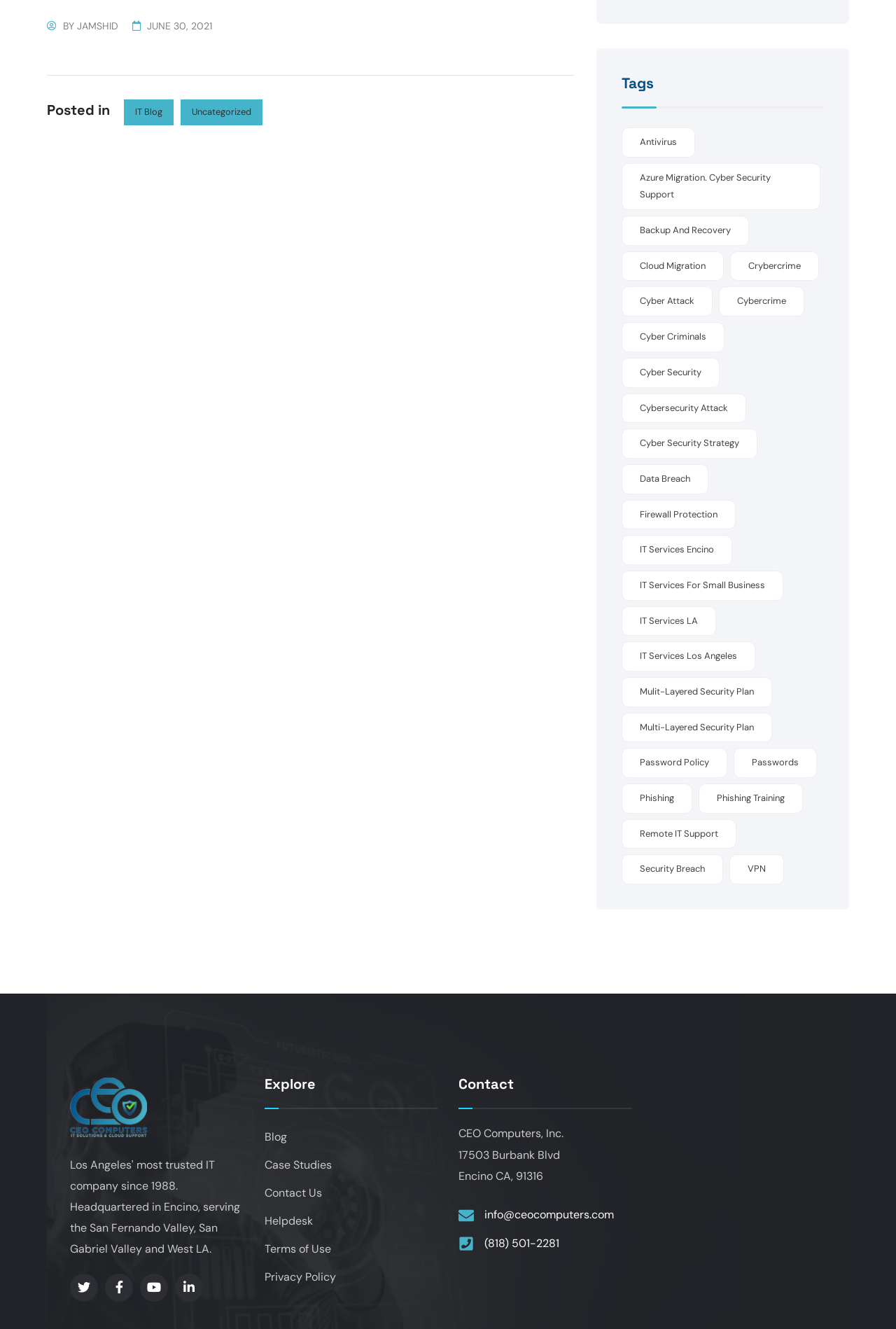What is the phone number listed on the webpage?
Please look at the screenshot and answer using one word or phrase.

(818) 501-2281